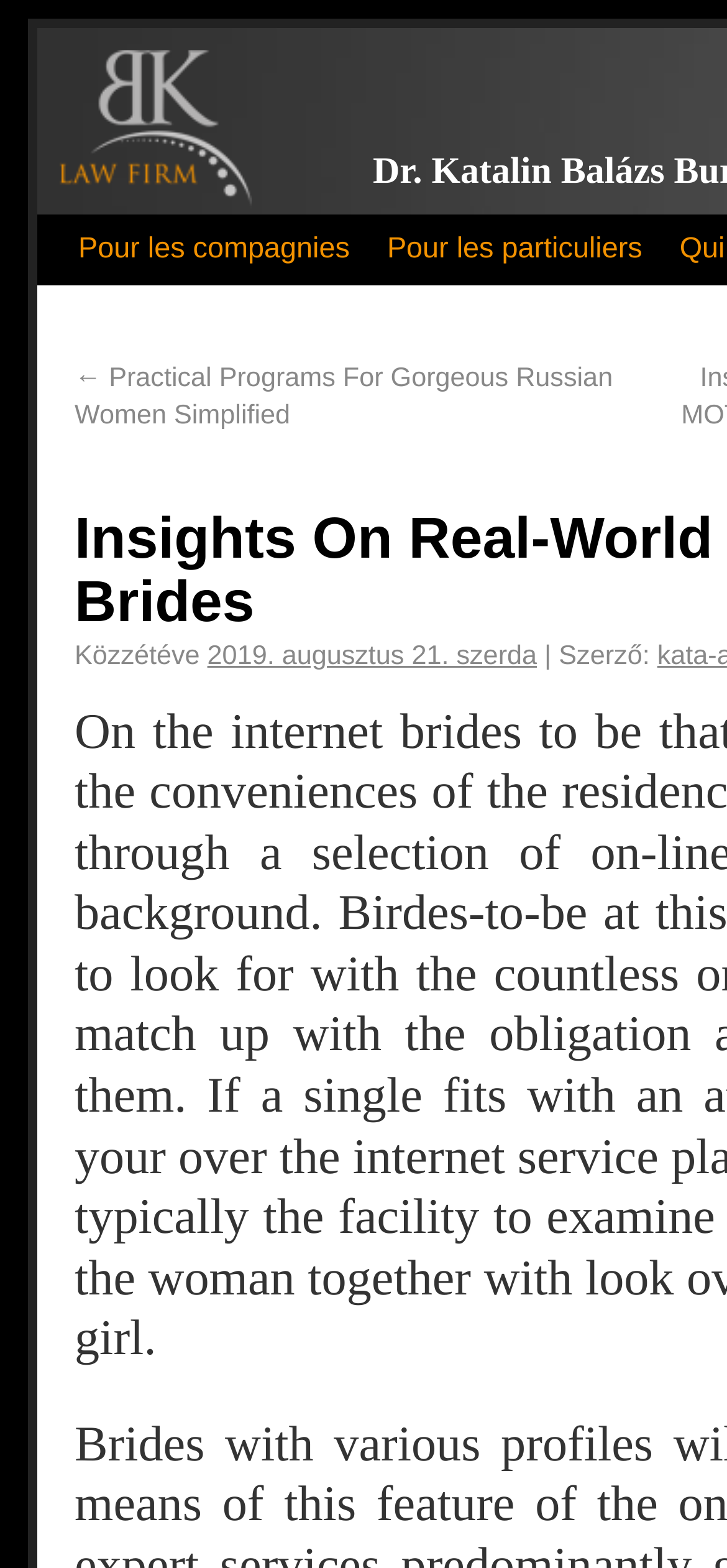Extract the bounding box coordinates for the UI element described as: "Pour les particuliers".

[0.445, 0.137, 0.789, 0.227]